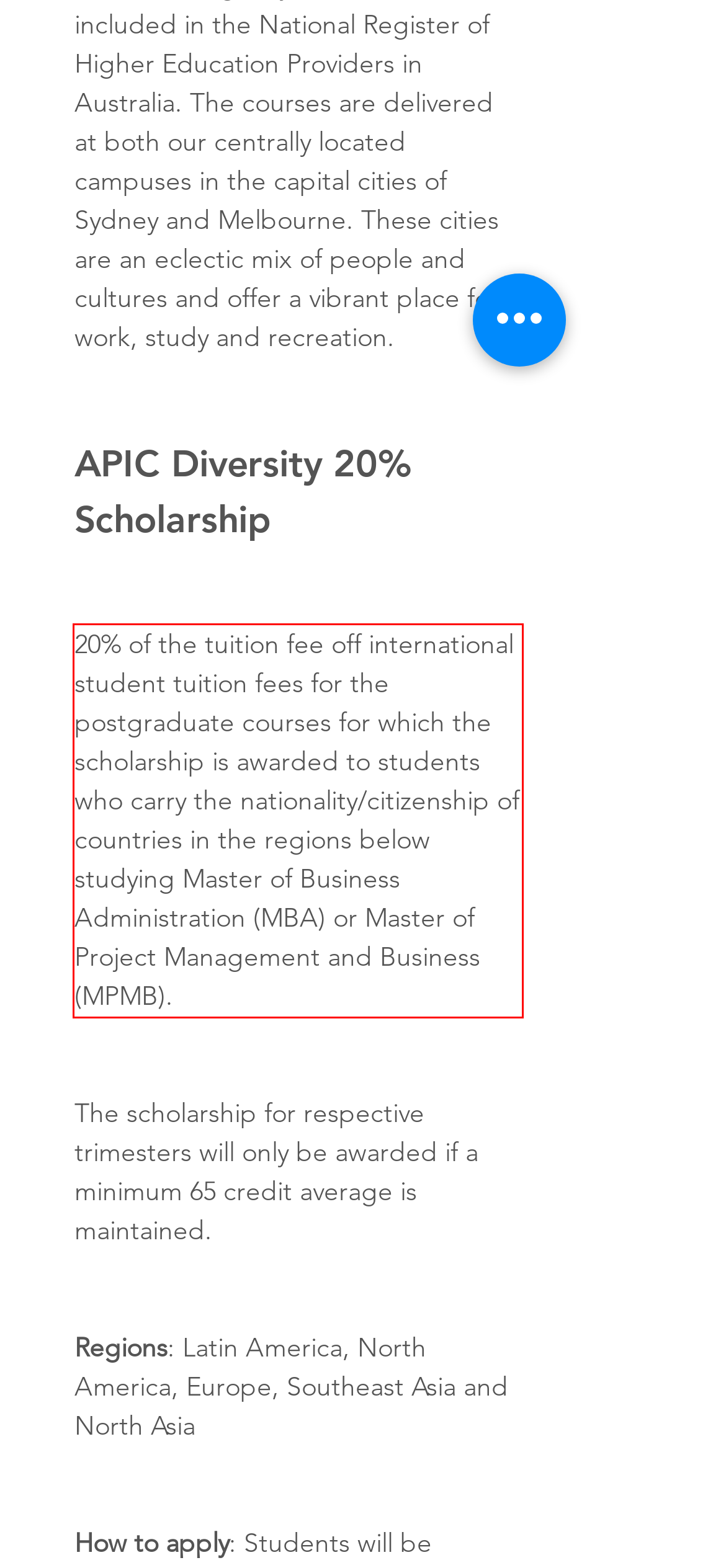Examine the webpage screenshot, find the red bounding box, and extract the text content within this marked area.

20% of the tuition fee off international student tuition fees for the postgraduate courses for which the scholarship is awarded to students who carry the nationality/citizenship of countries in the regions below studying Master of Business Administration (MBA) or Master of Project Management and Business (MPMB).